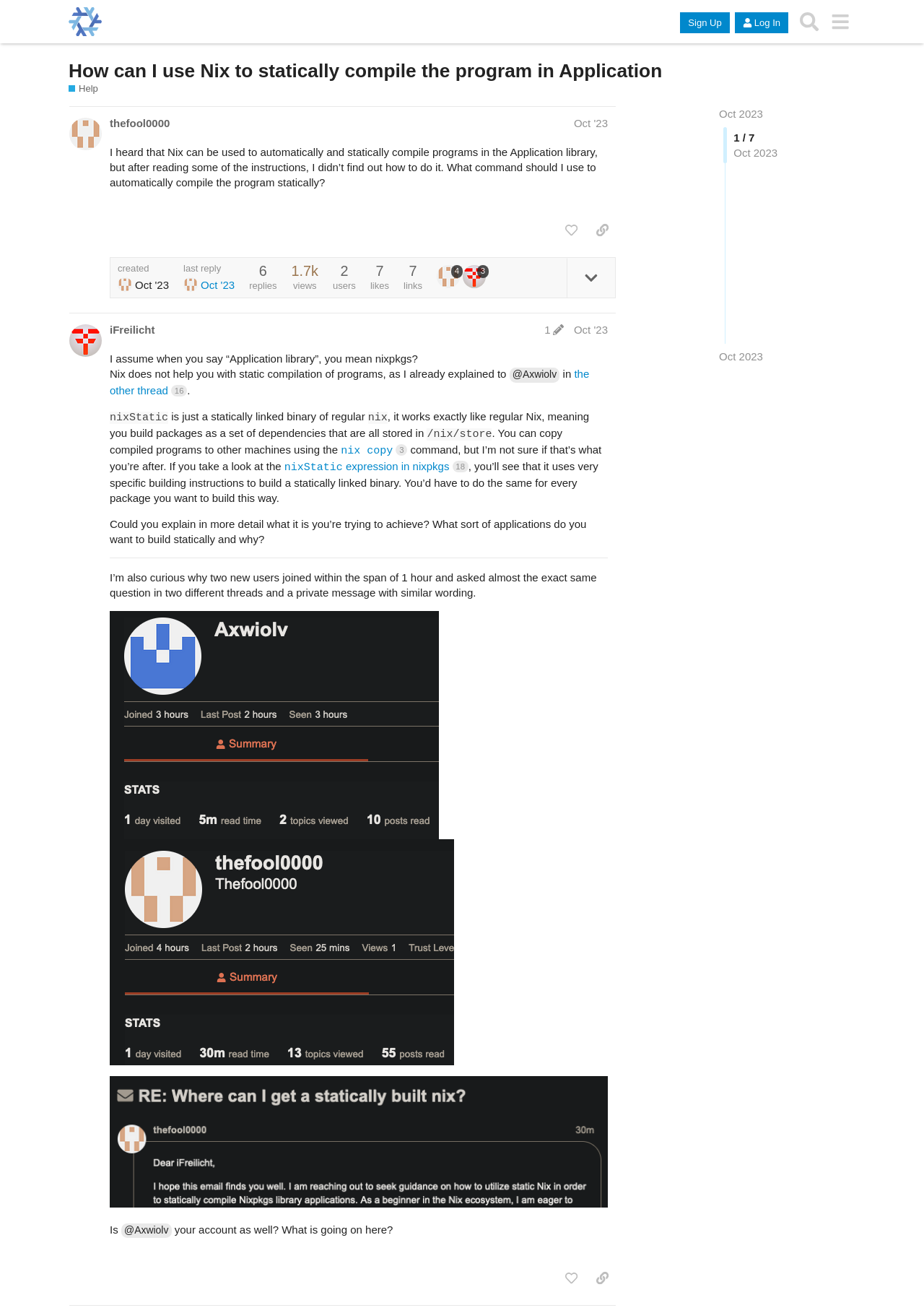Generate a comprehensive description of the webpage content.

This webpage appears to be a discussion forum, specifically a help thread on the topic of using Nix to statically compile programs in the Application library. The page is divided into two main sections: the top section contains navigation and search buttons, and the bottom section contains the discussion thread.

At the top of the page, there is a header with a link to "NixOS Discourse" and buttons to "Sign Up" and "Log In". There is also a search button and a menu button. Below the header, there is a heading that reads "How can I use Nix to statically compile the program in Application" followed by a link to "Help".

The main discussion thread is divided into two posts. The first post is from a user named "thefool0000" and contains a question about how to use Nix to statically compile programs. The post includes a brief description of the issue and a question about what command to use.

The second post is from a user named "iFreilicht" and is a response to the original question. The post is longer and includes several paragraphs of text, as well as links to other threads and resources. The user explains that Nix does not help with static compilation of programs and provides some information about how to build packages using Nix. The user also asks for more information about what the original poster is trying to achieve.

Throughout the discussion thread, there are various buttons and links, including "like this post", "share a link to this post", and "expand topic details". There are also several images, including screenshots, and a separator line that divides the two posts.